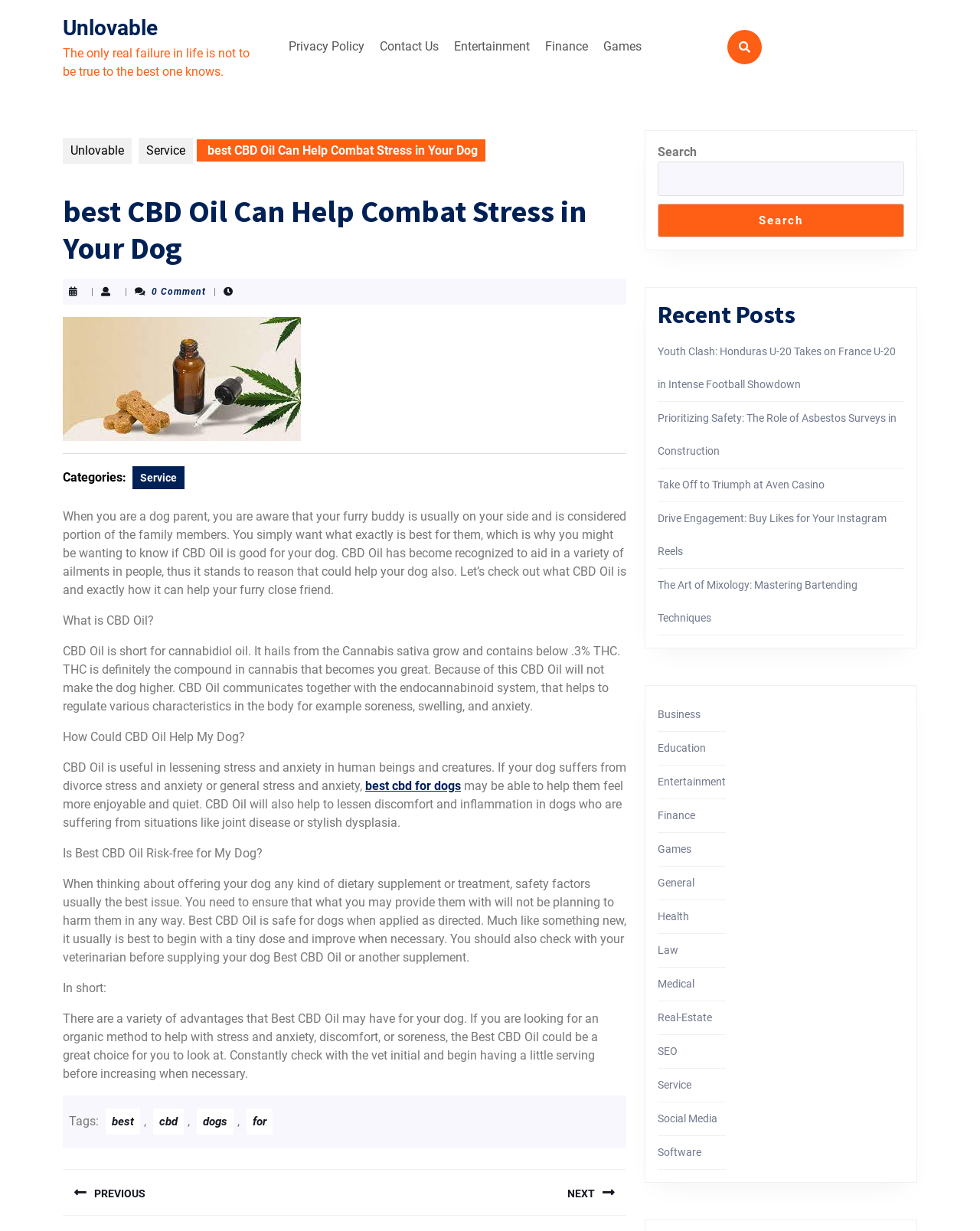Answer the question using only one word or a concise phrase: What is the purpose of the endocannabinoid system?

Regulate various body functions